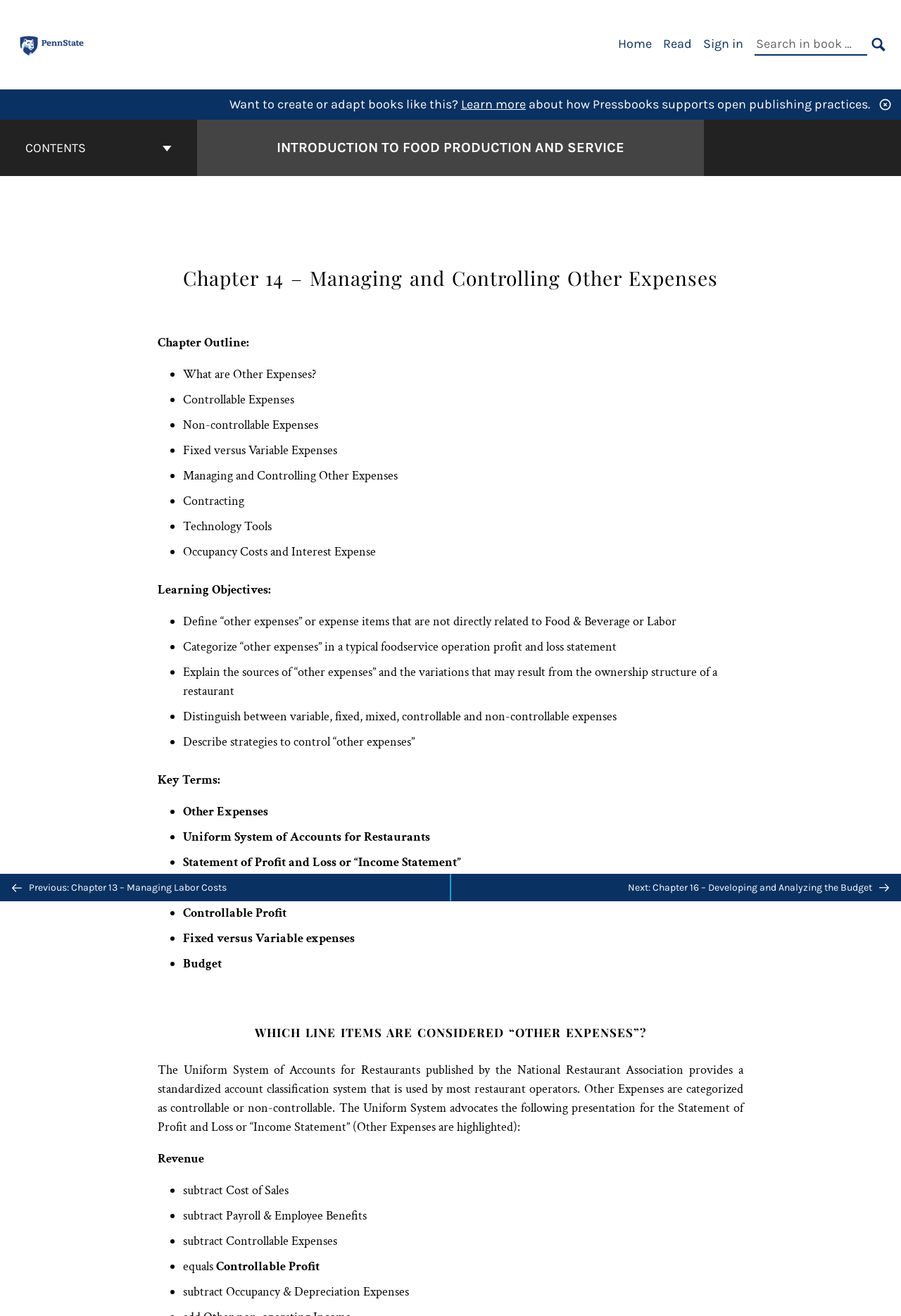Provide a one-word or brief phrase answer to the question:
What is the name of the university whose logo is displayed?

The Pennsylvania State University